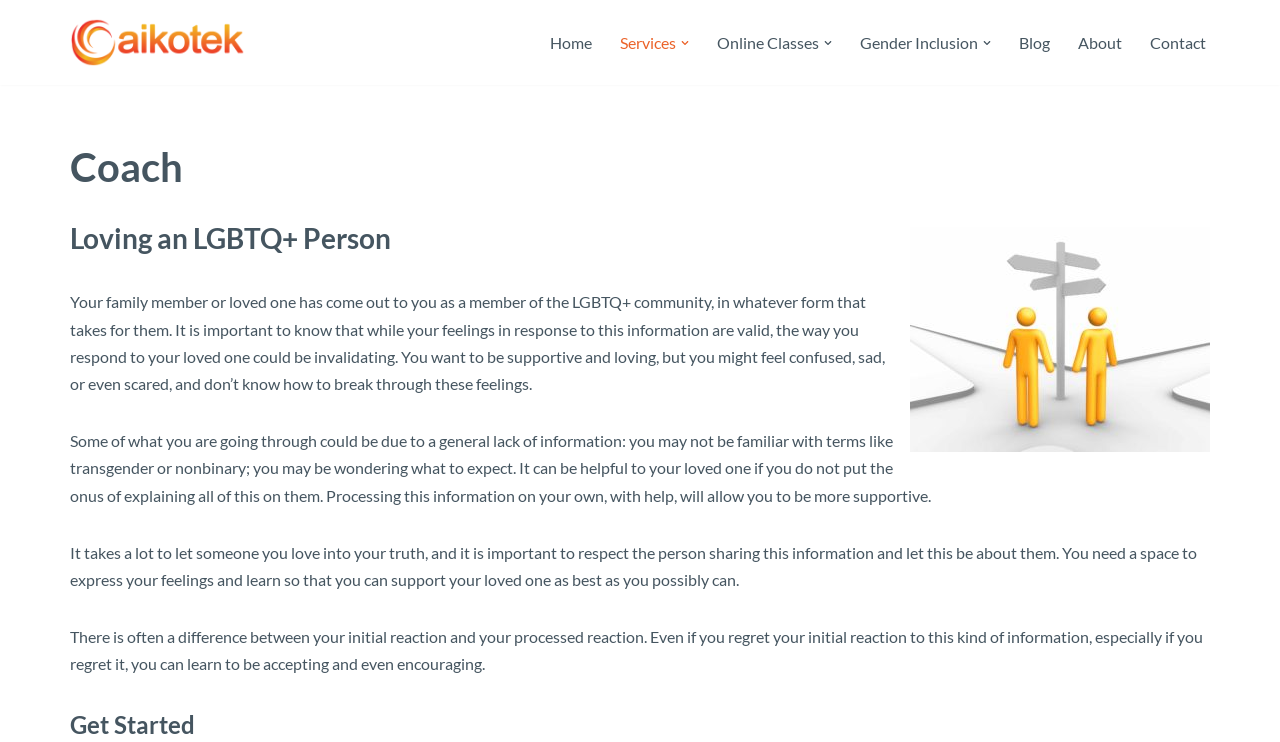Use a single word or phrase to answer the question: 
What is the tone of the webpage content?

Supportive and informative